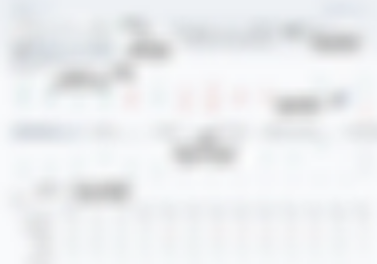What is the purpose of the interface?
Please provide a detailed and comprehensive answer to the question.

The purpose of the interface is to educate and guide users in effective trading strategies, as the caption suggests a comprehensive approach to help traders navigate the complexities of different tiers of penny stocks and identify opportunities for substantial gains.